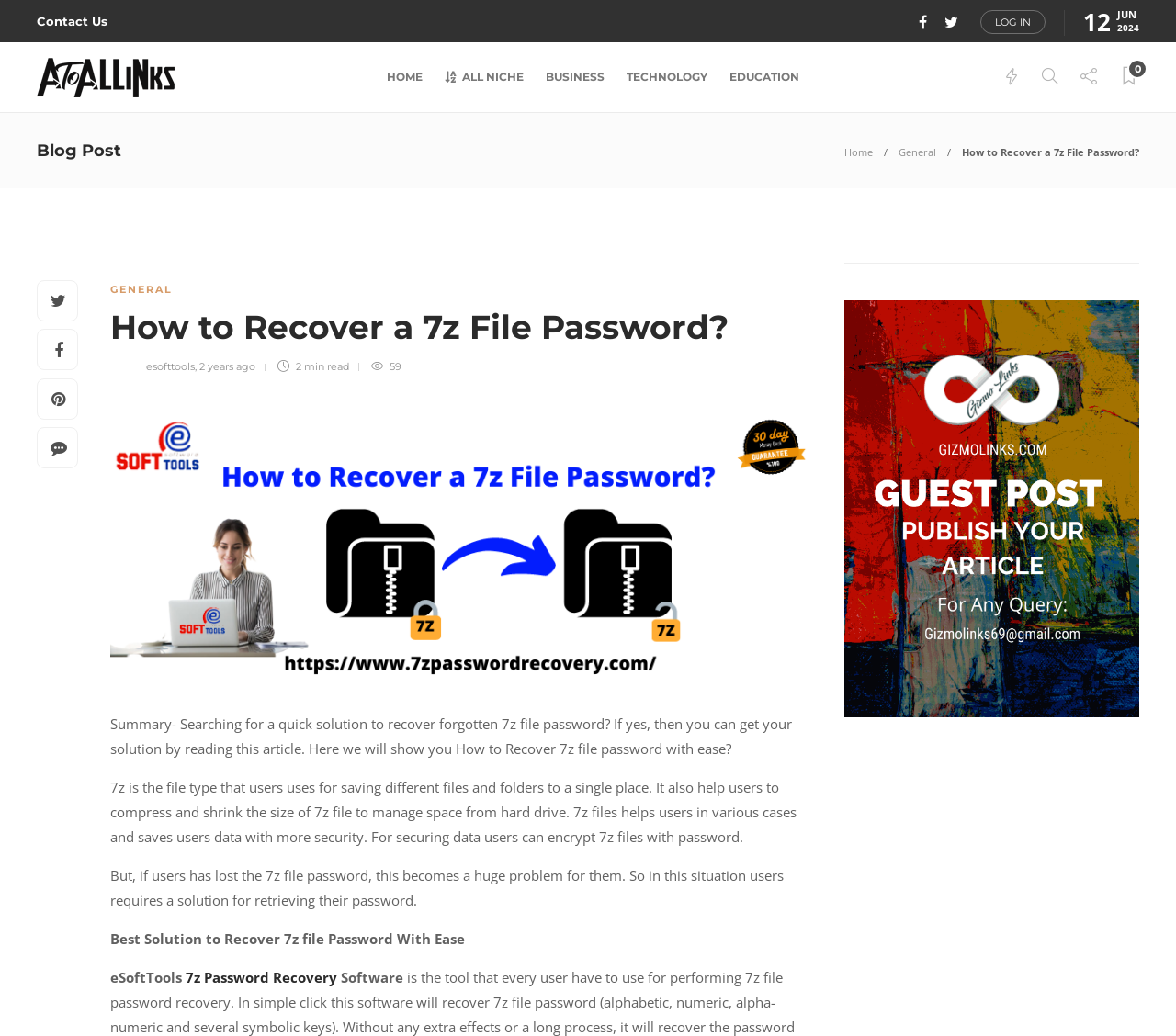How many views does the article have?
Using the image, respond with a single word or phrase.

59